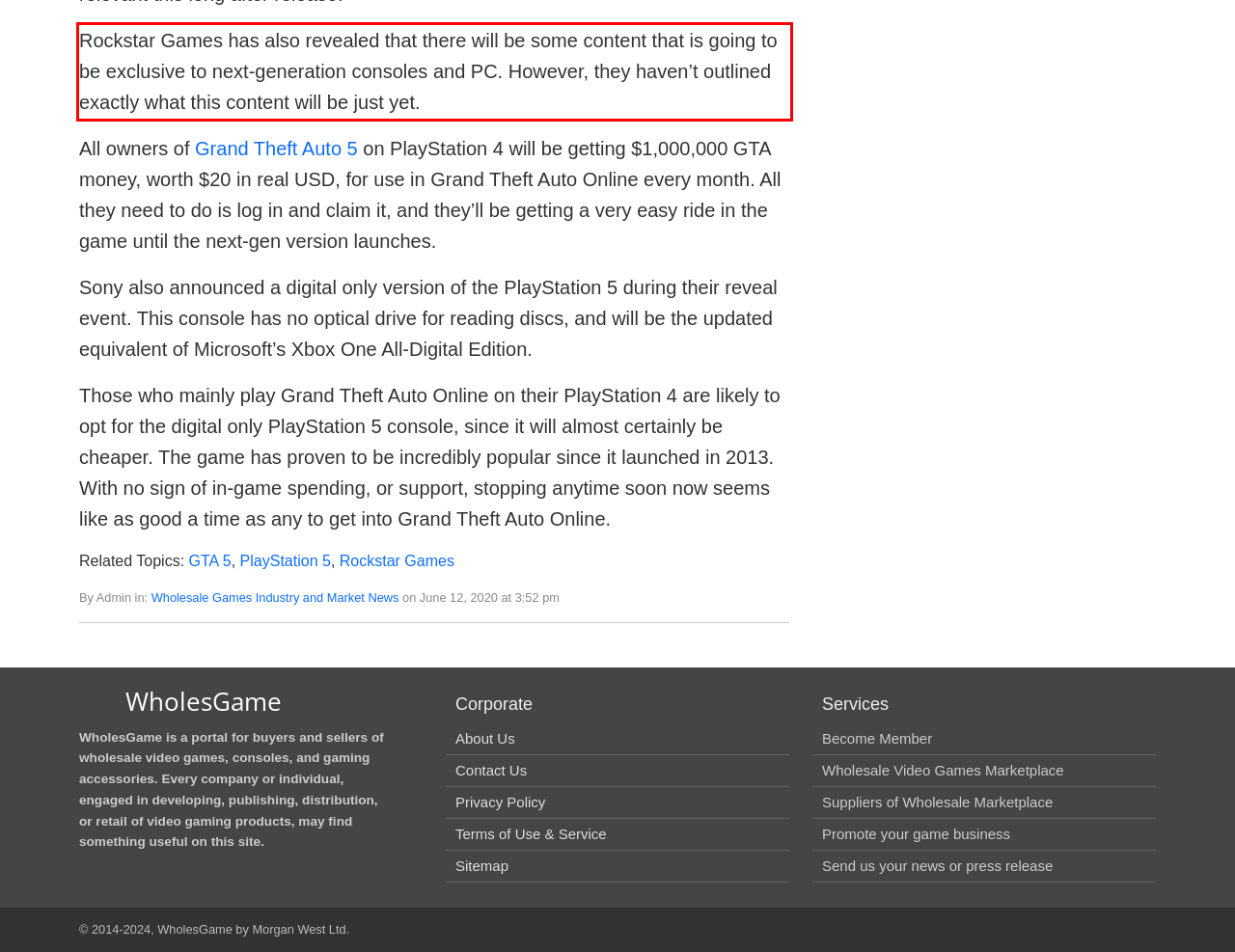Locate the red bounding box in the provided webpage screenshot and use OCR to determine the text content inside it.

Rockstar Games has also revealed that there will be some content that is going to be exclusive to next-generation consoles and PC. However, they haven’t outlined exactly what this content will be just yet.